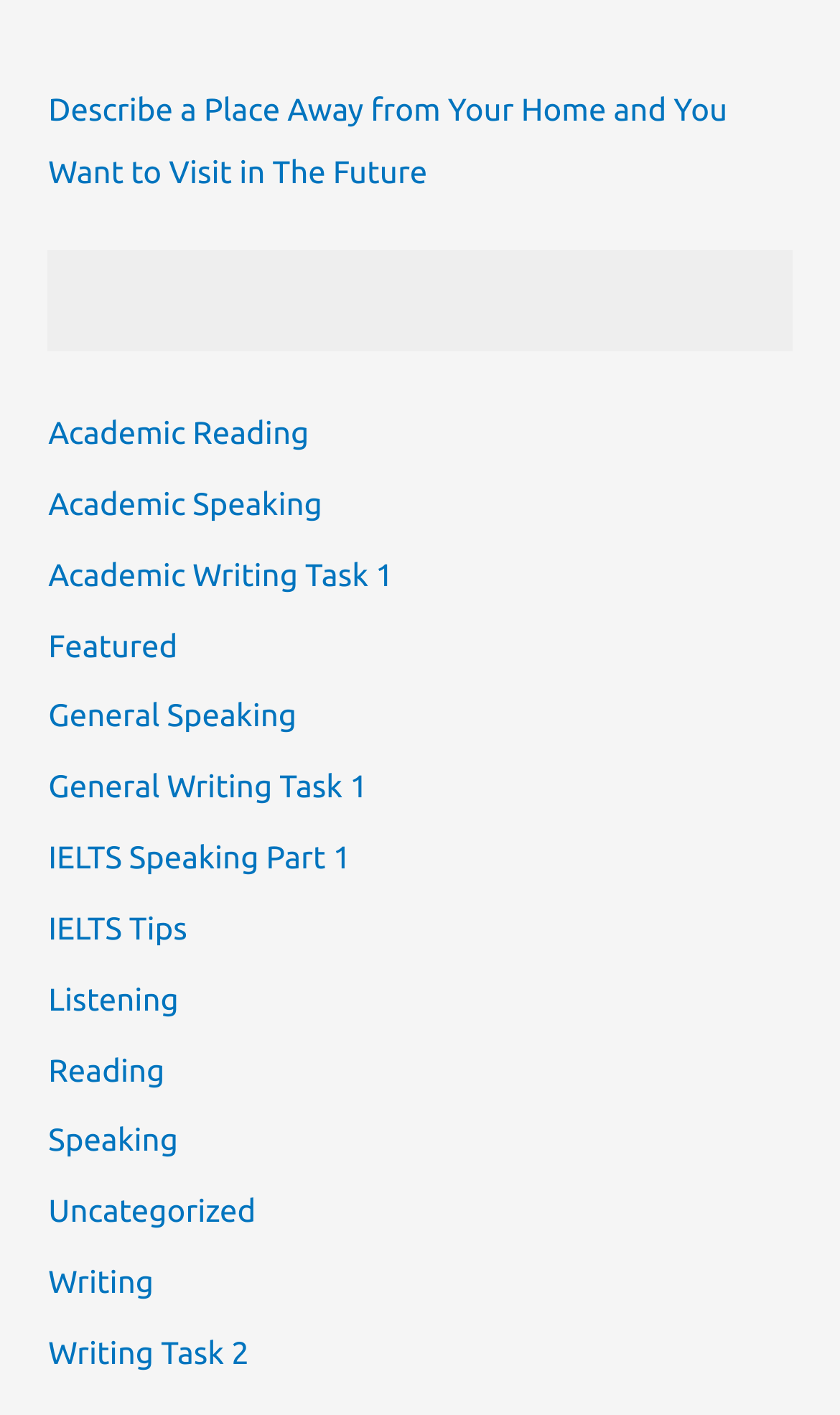How many categories are there on the webpage?
Answer the question using a single word or phrase, according to the image.

9